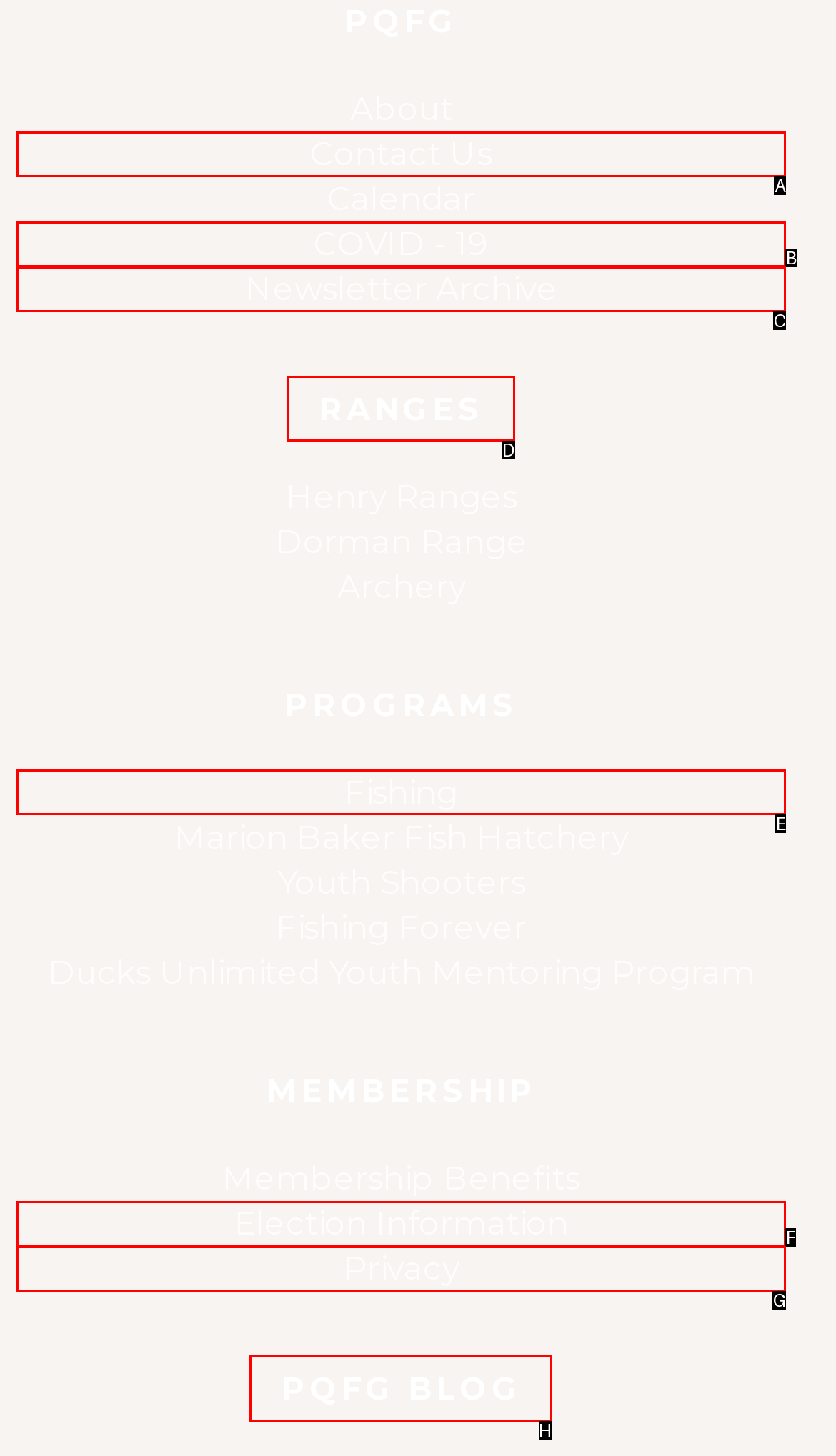Determine which HTML element should be clicked for this task: Check the PQFG BLOG
Provide the option's letter from the available choices.

H